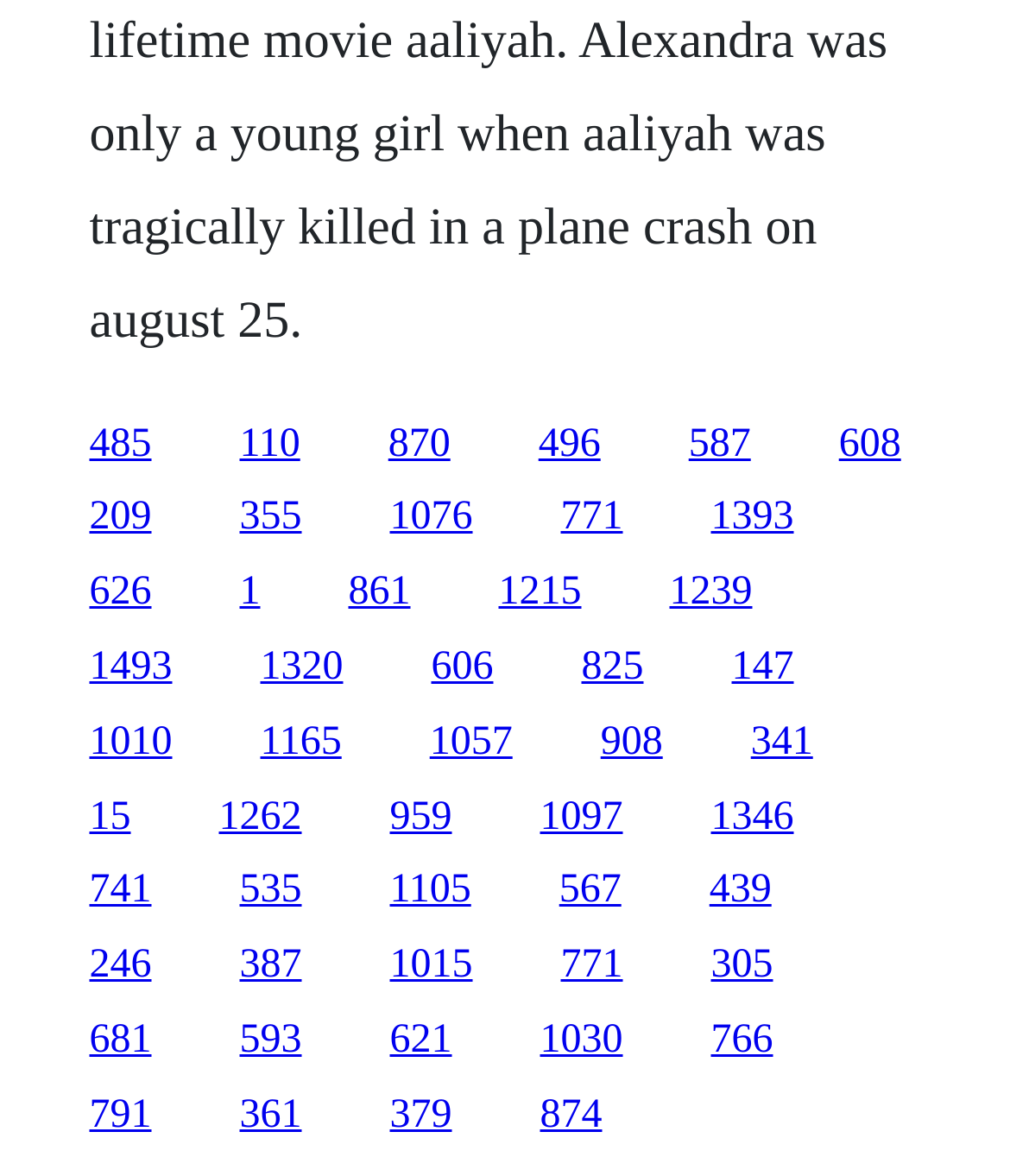Please identify the bounding box coordinates for the region that you need to click to follow this instruction: "visit the 870 link".

[0.384, 0.358, 0.446, 0.396]